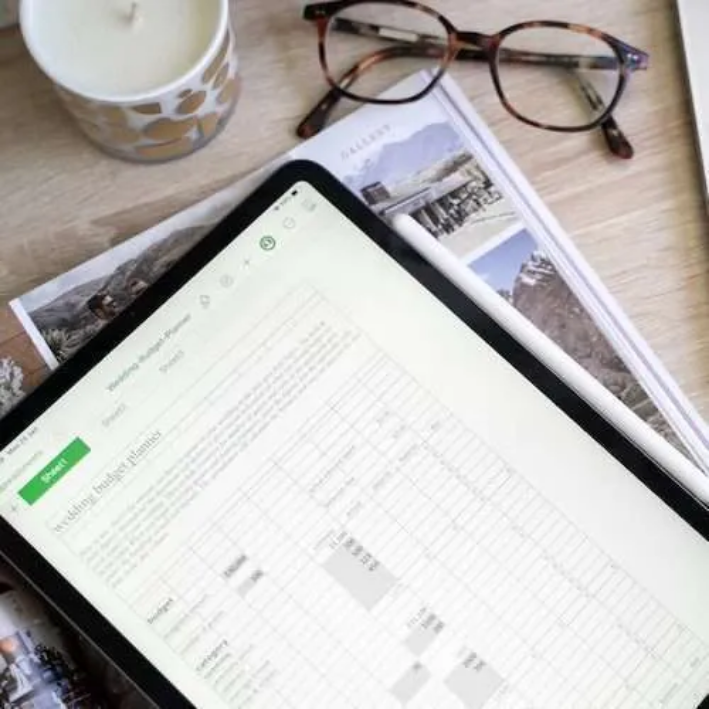What is the surface in the background?
Please describe in detail the information shown in the image to answer the question.

The background of the image features a warm, wooden surface that adds a touch of natural elegance to the scene, providing a cozy atmosphere for the person planning their wedding.